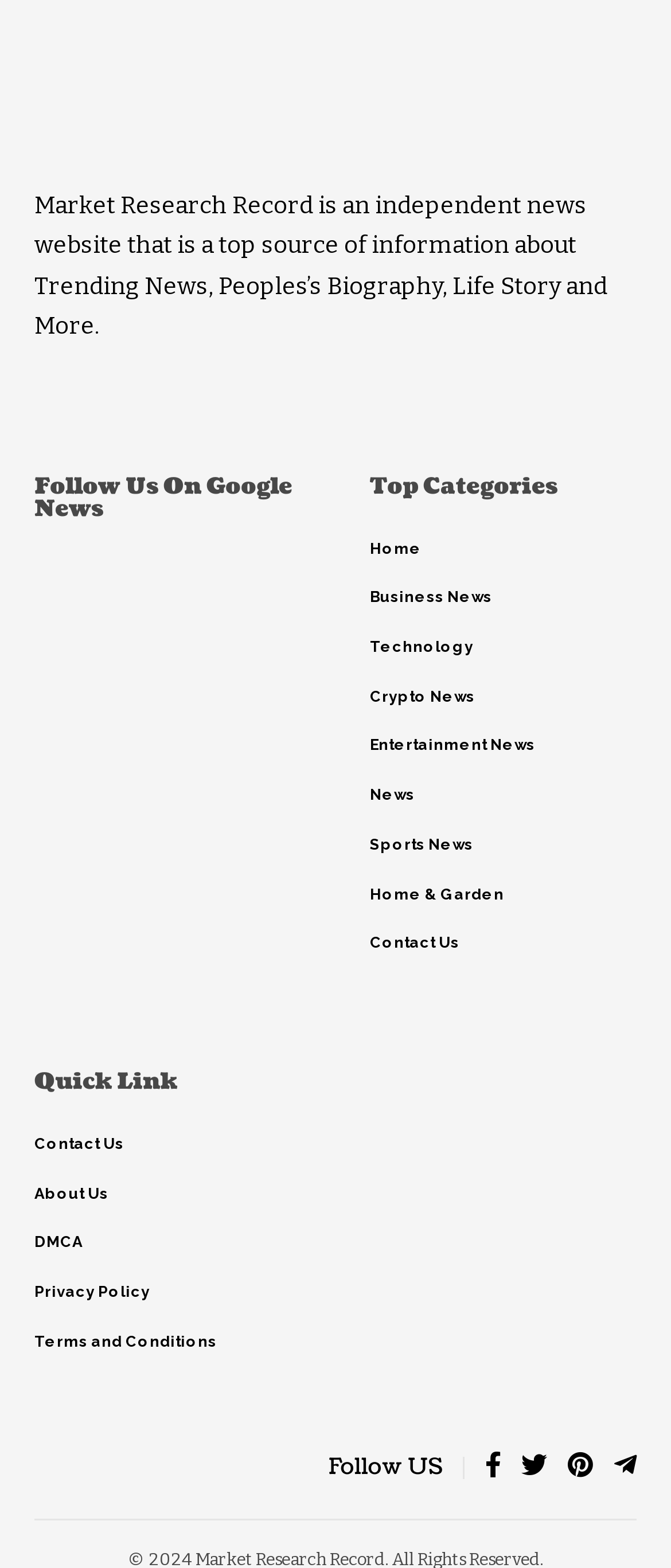Provide the bounding box coordinates of the UI element this sentence describes: "Elementor Timeline Widget".

None